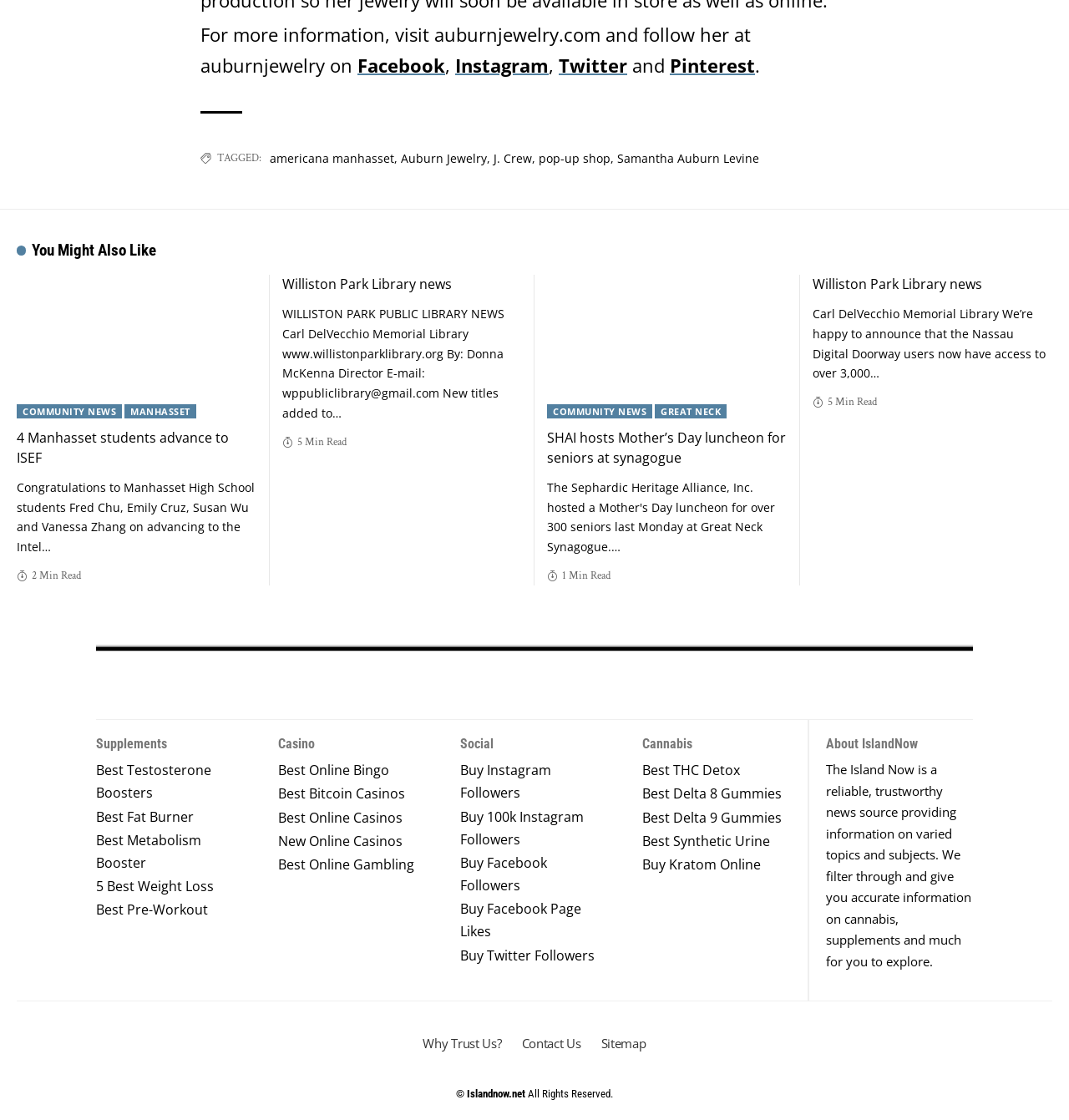Please identify the bounding box coordinates of where to click in order to follow the instruction: "Learn more about Williston Park Library".

[0.264, 0.245, 0.488, 0.263]